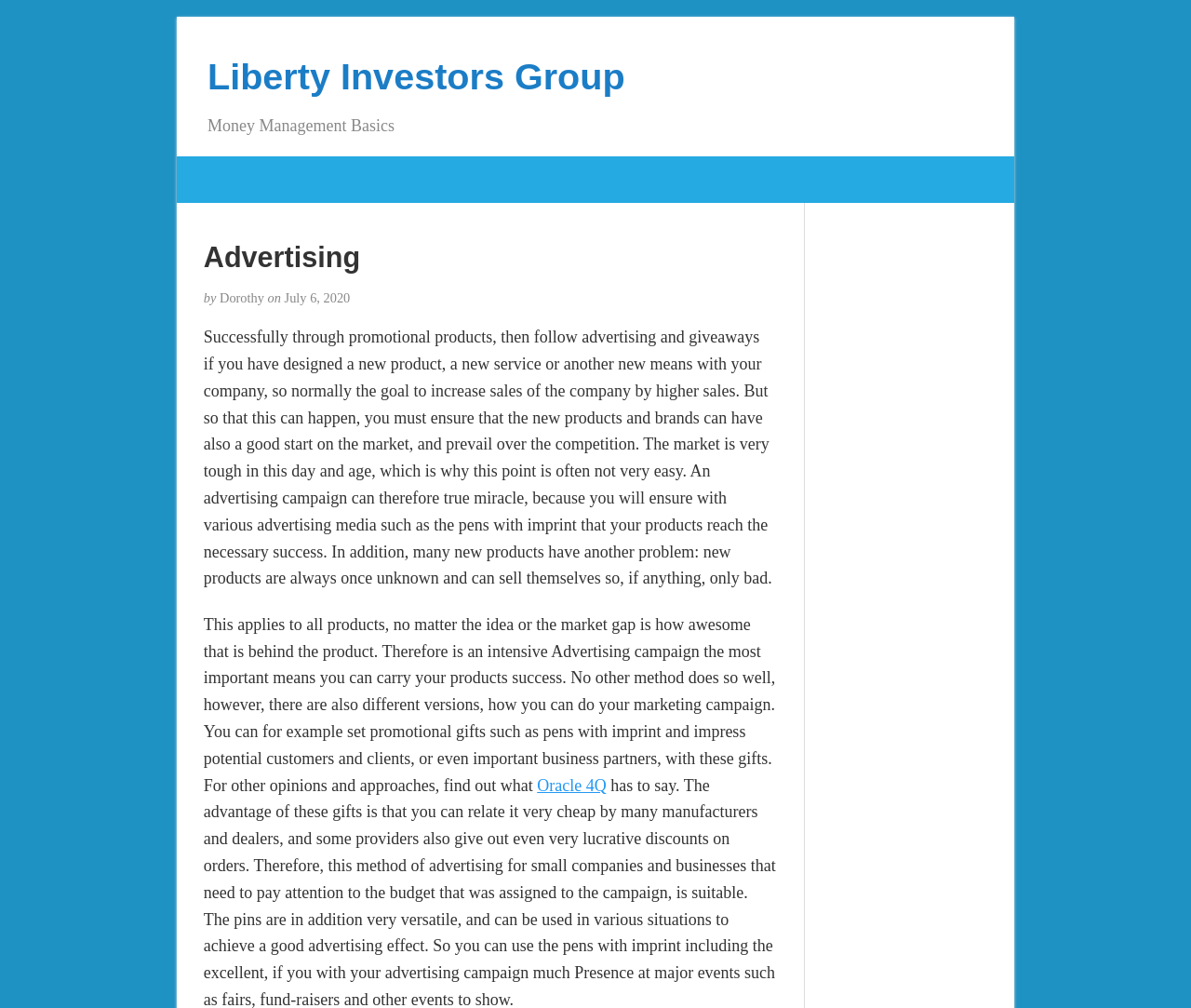From the element description: "Oracle 4Q", extract the bounding box coordinates of the UI element. The coordinates should be expressed as four float numbers between 0 and 1, in the order [left, top, right, bottom].

[0.451, 0.77, 0.509, 0.788]